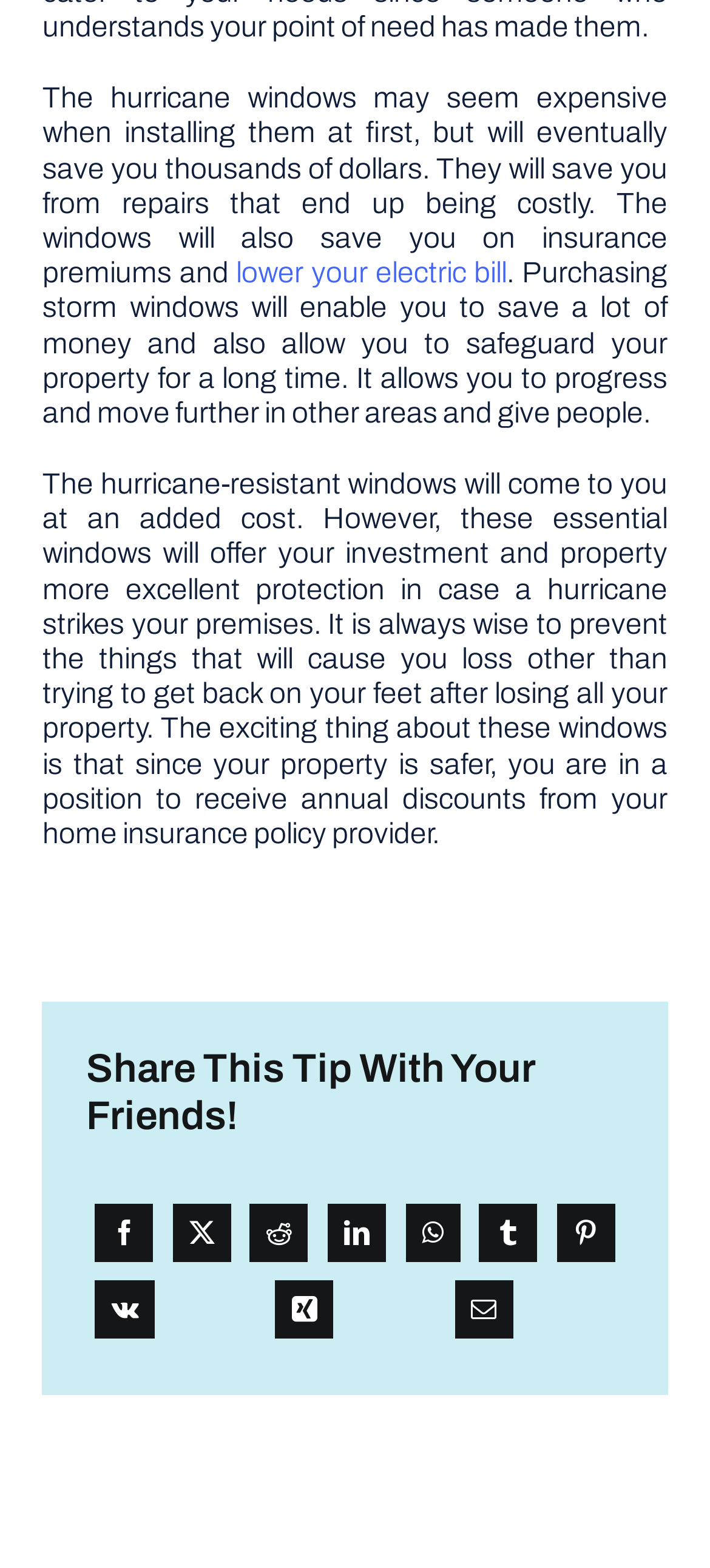Please give a short response to the question using one word or a phrase:
What can you do to safeguard your property?

Purchase storm windows